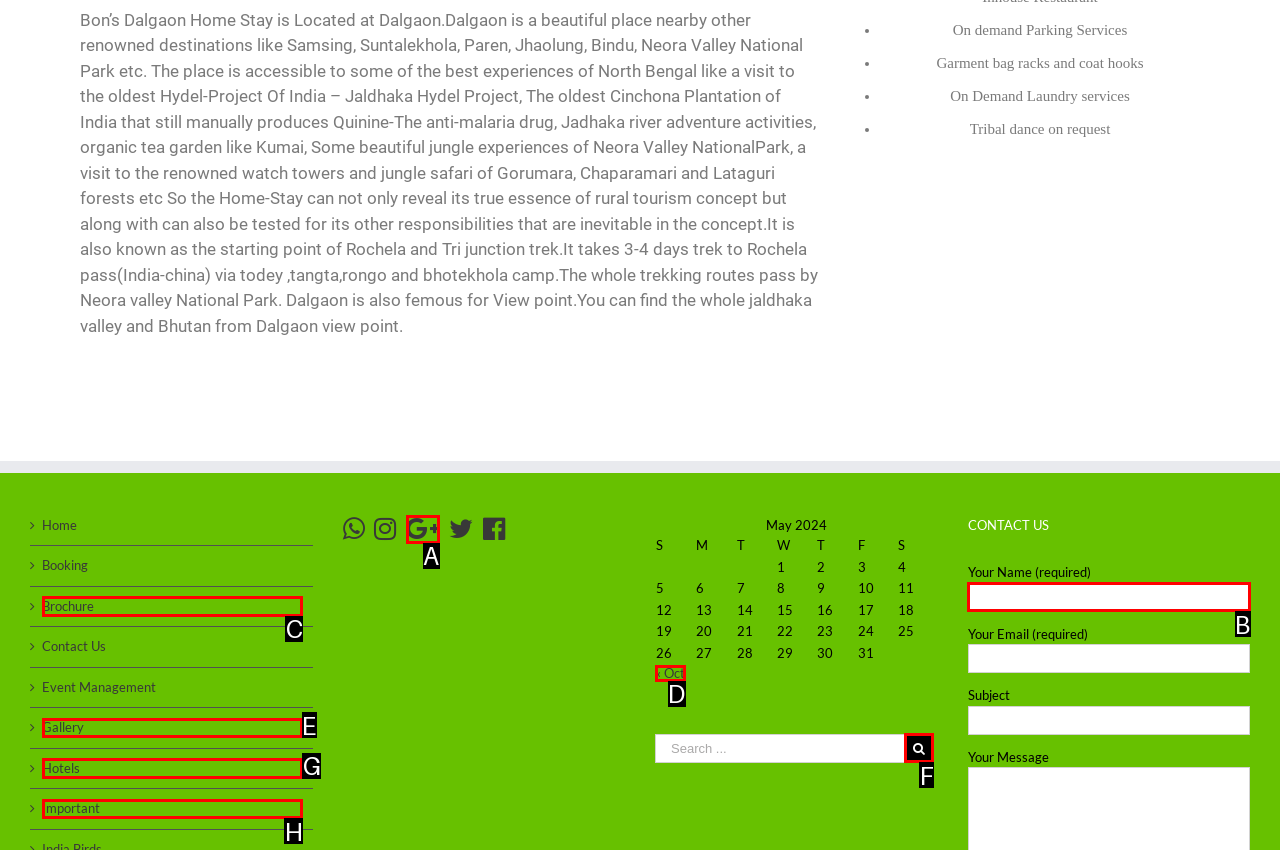Identify the HTML element you need to click to achieve the task: View the gallery. Respond with the corresponding letter of the option.

E